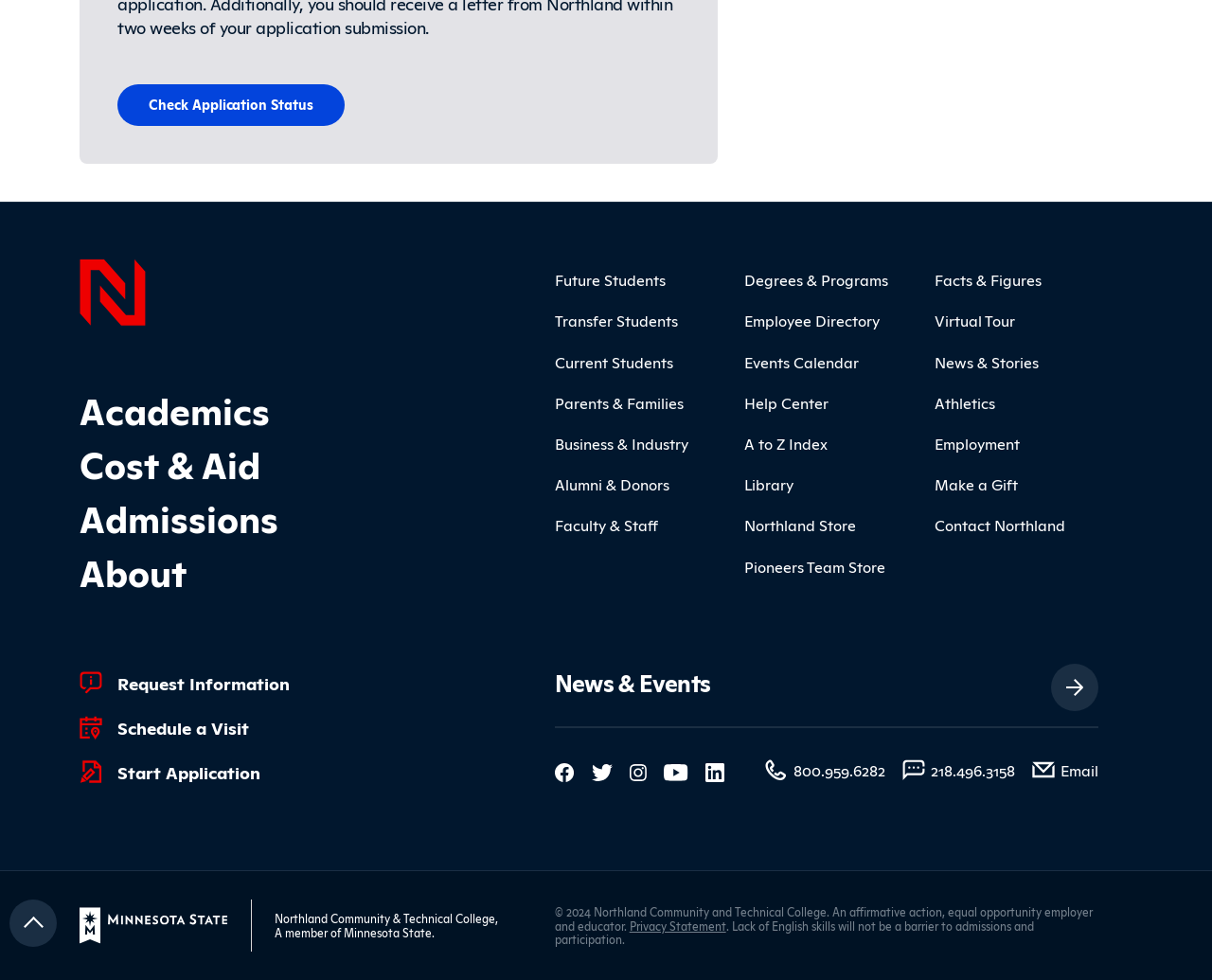Specify the bounding box coordinates of the area to click in order to execute this command: 'Contact Northland via phone'. The coordinates should consist of four float numbers ranging from 0 to 1, and should be formatted as [left, top, right, bottom].

[0.631, 0.775, 0.73, 0.796]